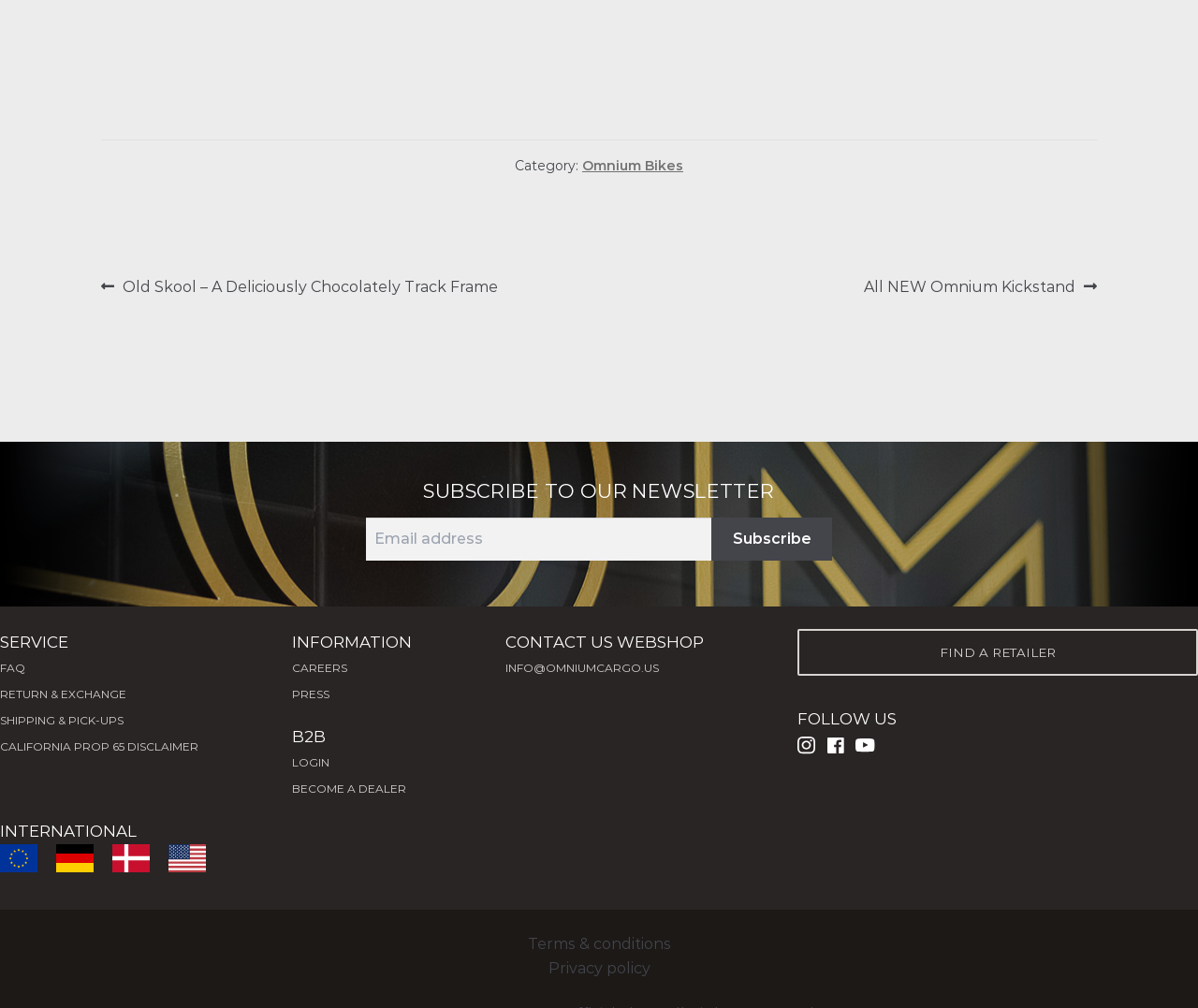Please analyze the image and provide a thorough answer to the question:
What is the purpose of the textbox?

The textbox is located next to the 'Subscribe' button and has a label 'Email address'. This suggests that the purpose of the textbox is to input an email address, likely for subscribing to a newsletter.